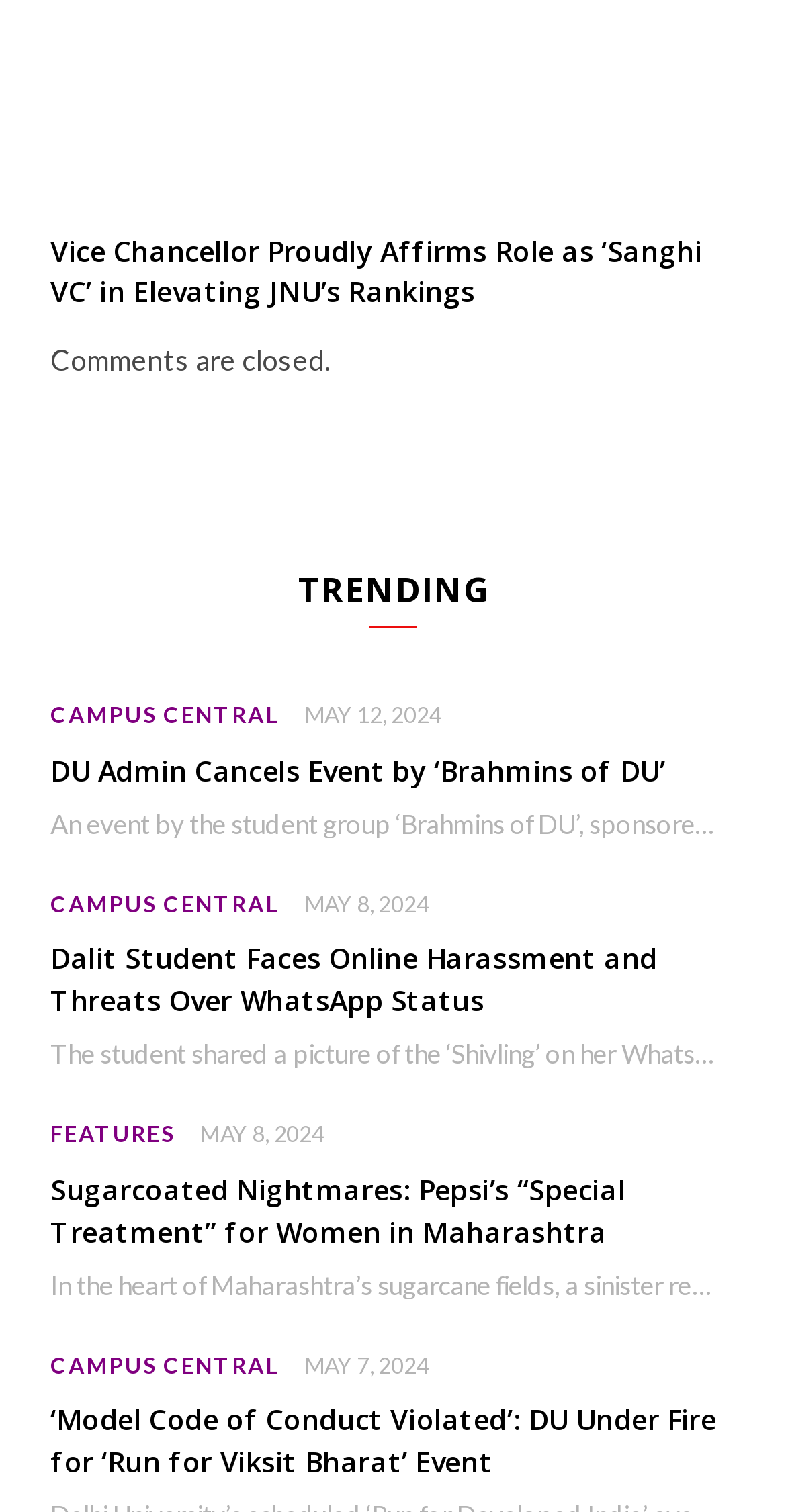Determine the bounding box coordinates of the region to click in order to accomplish the following instruction: "read the news about Dalit Student Faces Online Harassment and Threats Over WhatsApp Status". Provide the coordinates as four float numbers between 0 and 1, specifically [left, top, right, bottom].

[0.064, 0.62, 0.936, 0.676]